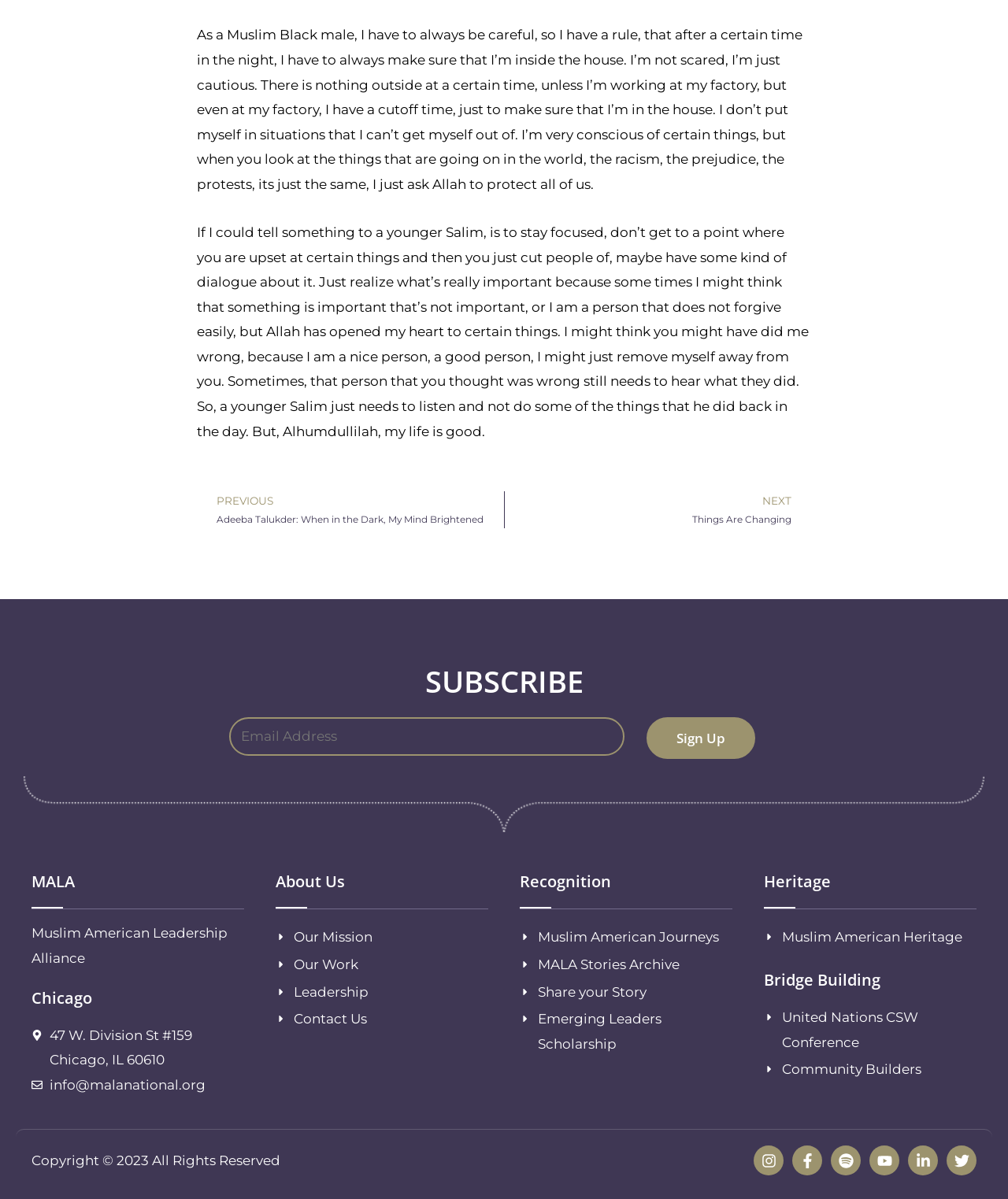Determine the bounding box coordinates for the region that must be clicked to execute the following instruction: "Click the 'Sign Up' button".

[0.642, 0.598, 0.749, 0.633]